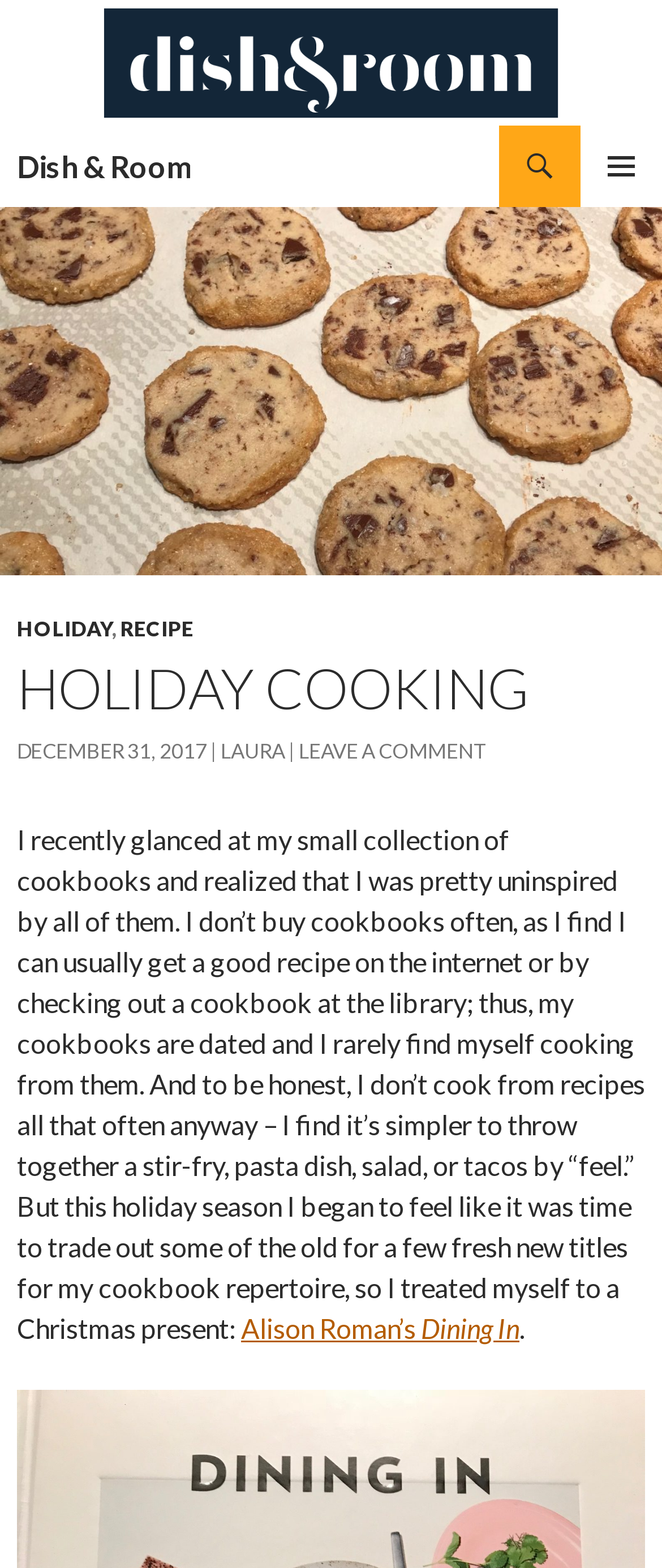Extract the bounding box coordinates for the HTML element that matches this description: "Laura". The coordinates should be four float numbers between 0 and 1, i.e., [left, top, right, bottom].

[0.333, 0.47, 0.431, 0.487]